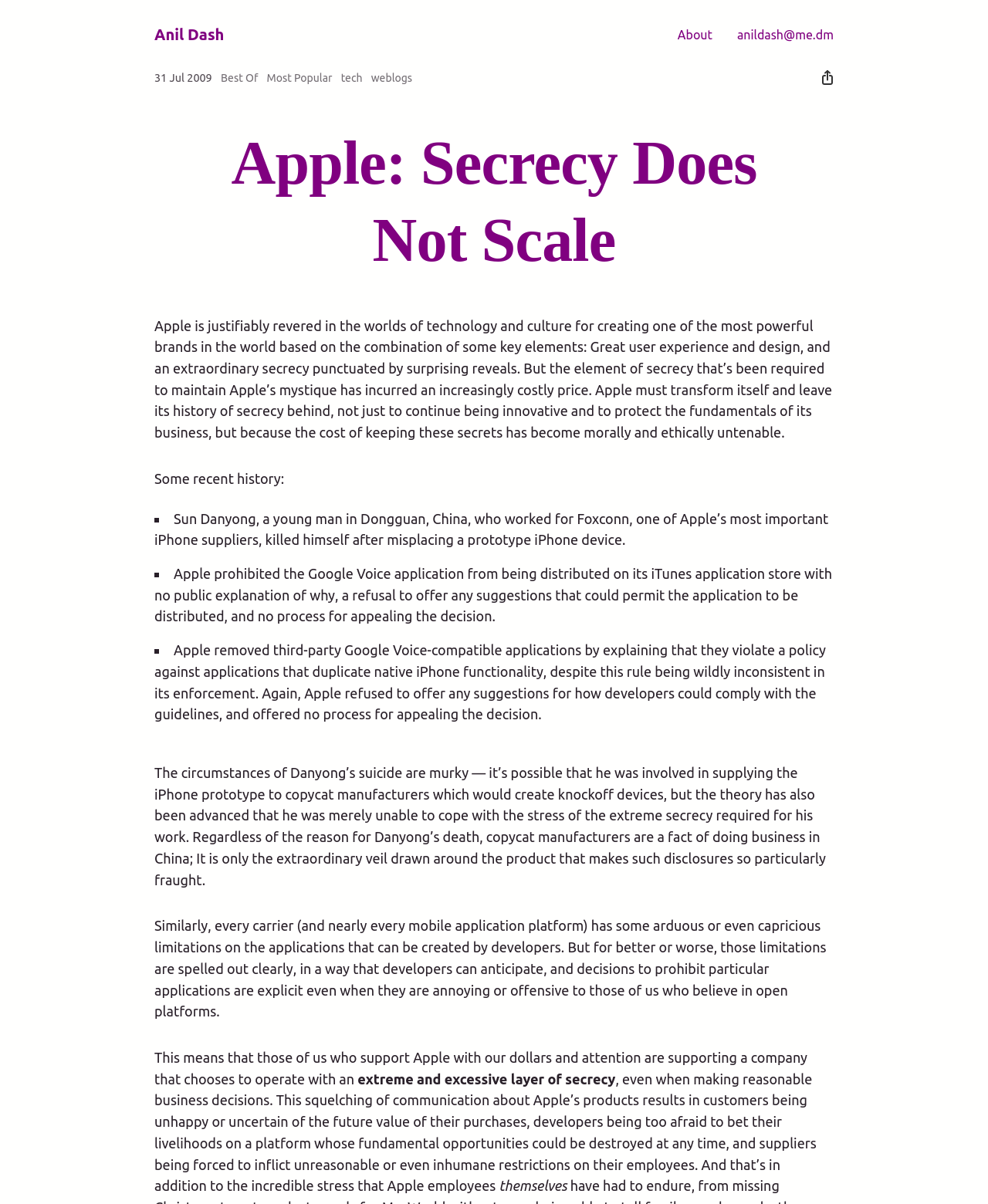Elaborate on the webpage's design and content in a detailed caption.

This webpage is a blog post titled "Apple: Secrecy Does Not Scale" by Anil Dash. At the top, there is a heading with the author's name, followed by a link to "About" and the author's email address. Below this, there is a header section with a time stamp indicating the post was published on July 31, 2009. This section also contains links to "Best Of", "Most Popular", and categories like "tech" and "weblogs".

The main content of the blog post is a lengthy article discussing Apple's culture of secrecy and its consequences. The article is divided into paragraphs, with some sections highlighted as list items marked with a "■" symbol. The text discusses how Apple's secrecy has led to negative consequences, including the suicide of a young man in China who worked for one of Apple's suppliers, and the company's inconsistent enforcement of its policies regarding applications on its iTunes store.

Throughout the article, there are no images, but there is a "share" button at the top right corner of the page. The overall layout is dense with text, with the article taking up most of the page. The font sizes and styles vary slightly to distinguish between headings, links, and regular text.